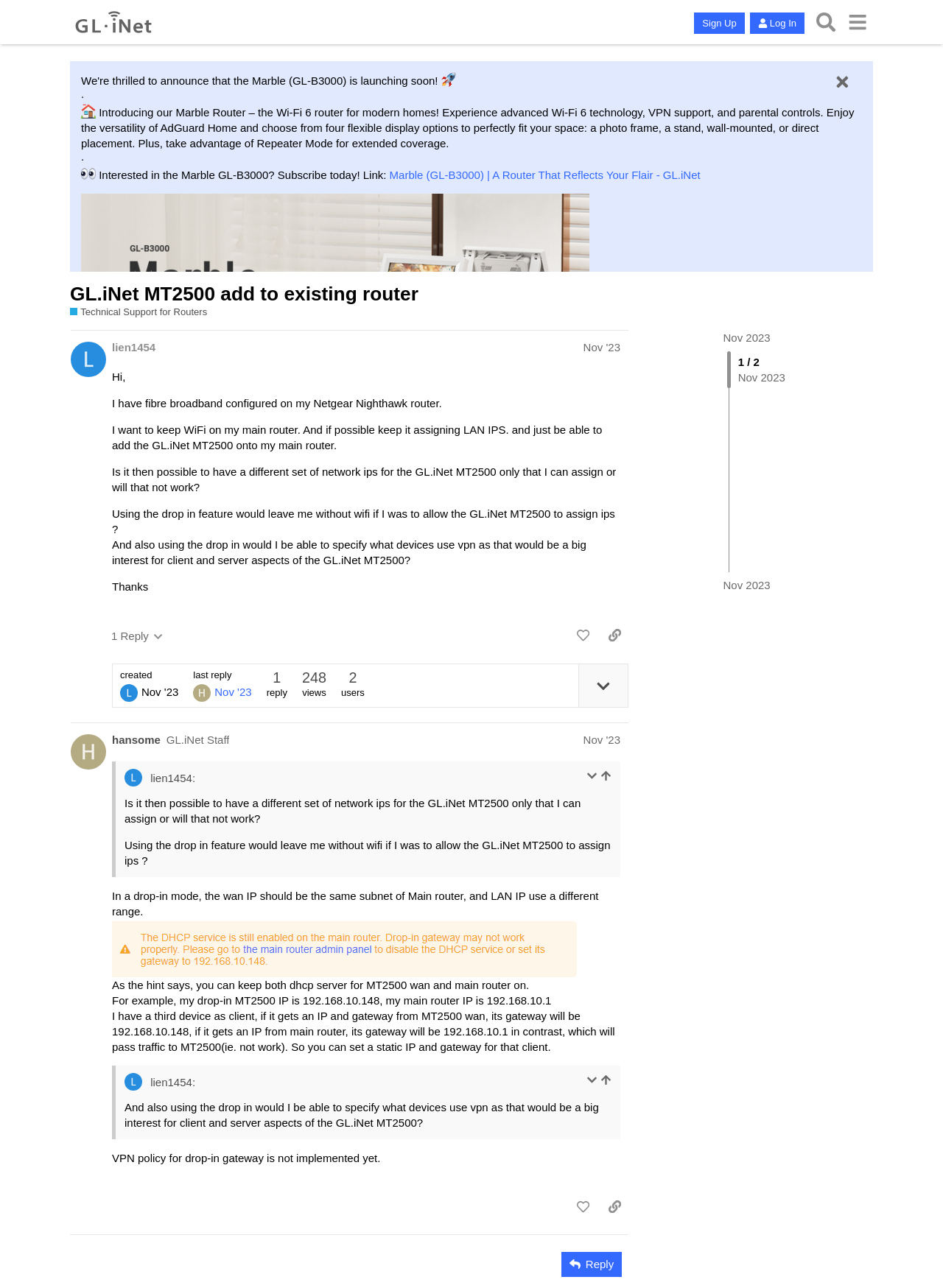Using the webpage screenshot and the element description Technical Support for Routers, determine the bounding box coordinates. Specify the coordinates in the format (top-left x, top-left y, bottom-right x, bottom-right y) with values ranging from 0 to 1.

[0.074, 0.237, 0.22, 0.248]